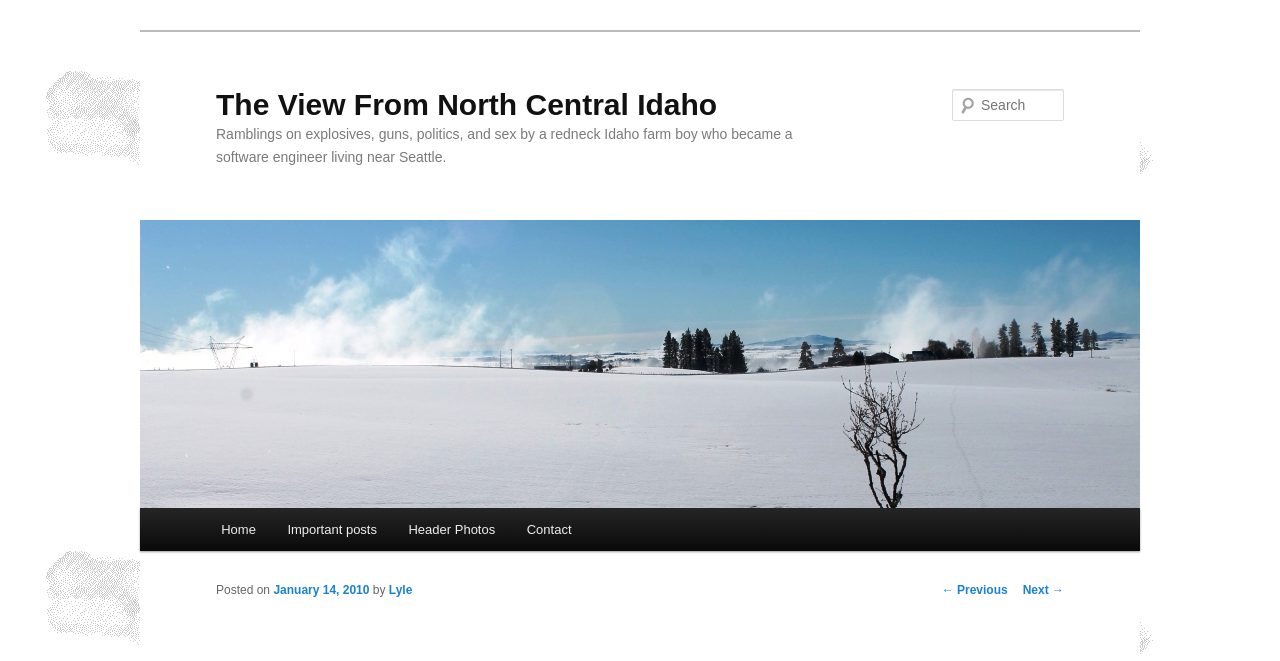Using the format (top-left x, top-left y, bottom-right x, bottom-right y), provide the bounding box coordinates for the described UI element. All values should be floating point numbers between 0 and 1: January 14, 2010

[0.214, 0.882, 0.289, 0.904]